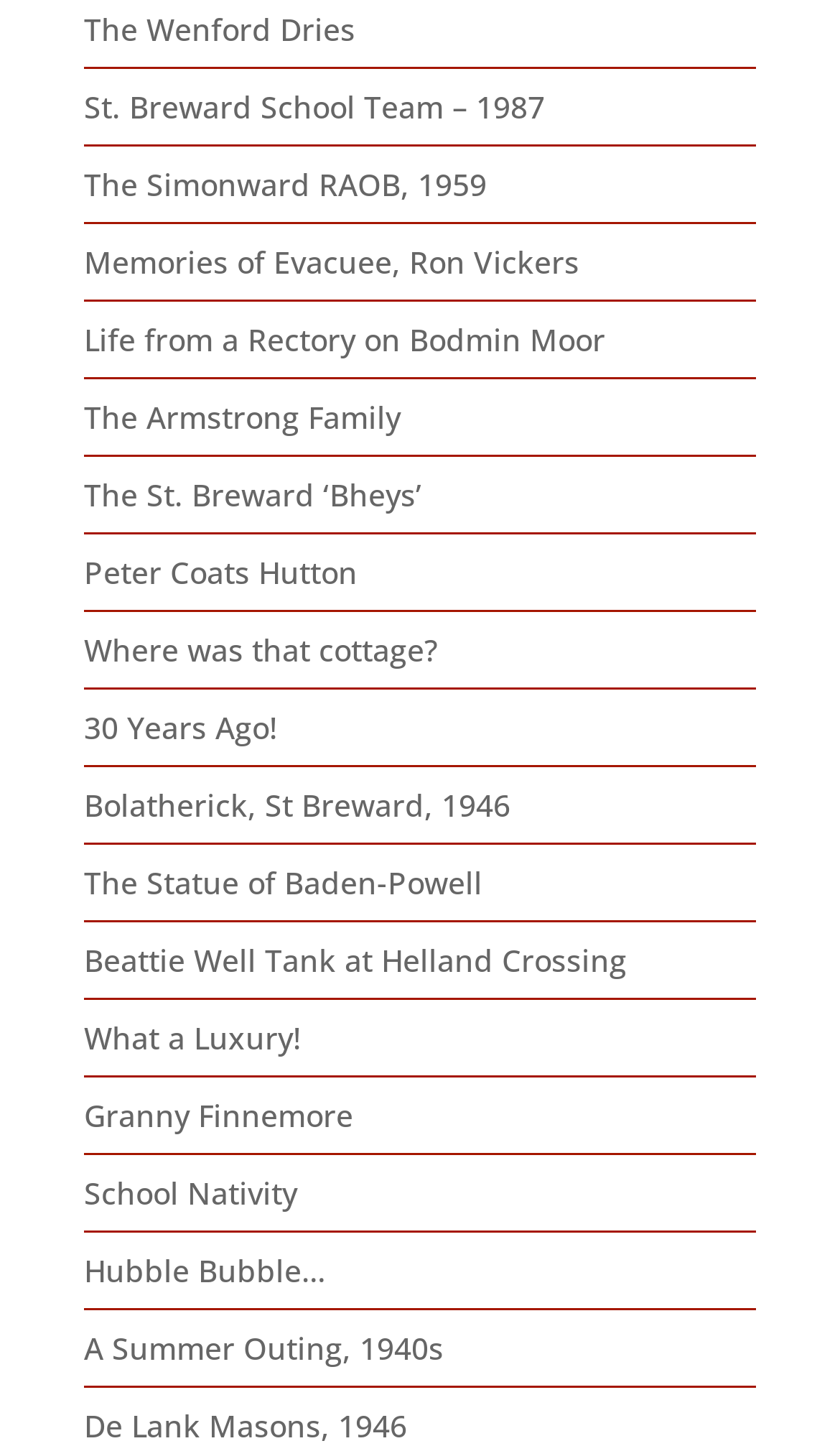Locate the bounding box coordinates of the element I should click to achieve the following instruction: "visit The Wenford Dries".

[0.1, 0.007, 0.423, 0.035]